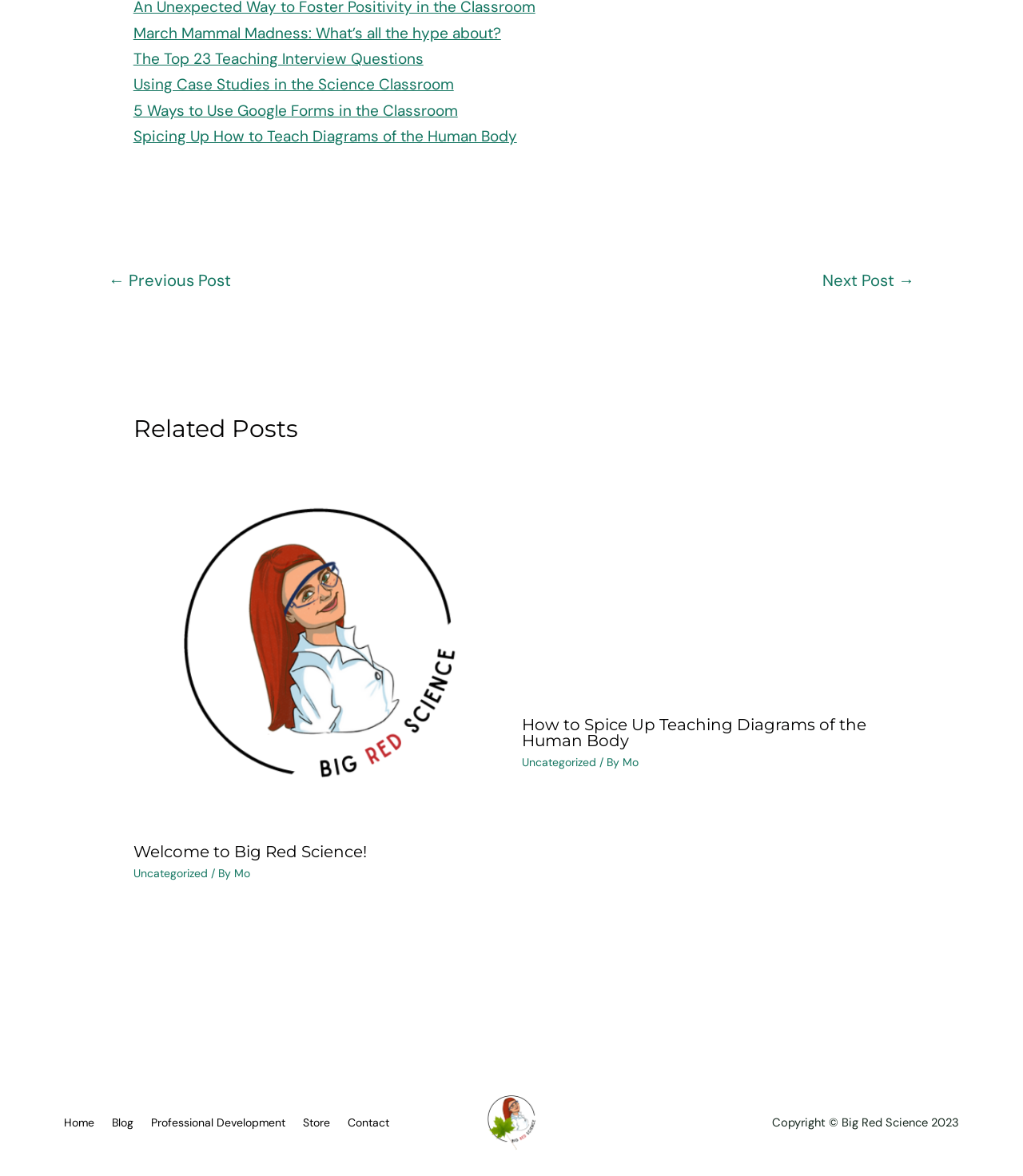Determine the bounding box coordinates of the target area to click to execute the following instruction: "Go to the home page."

[0.062, 0.944, 0.104, 0.965]